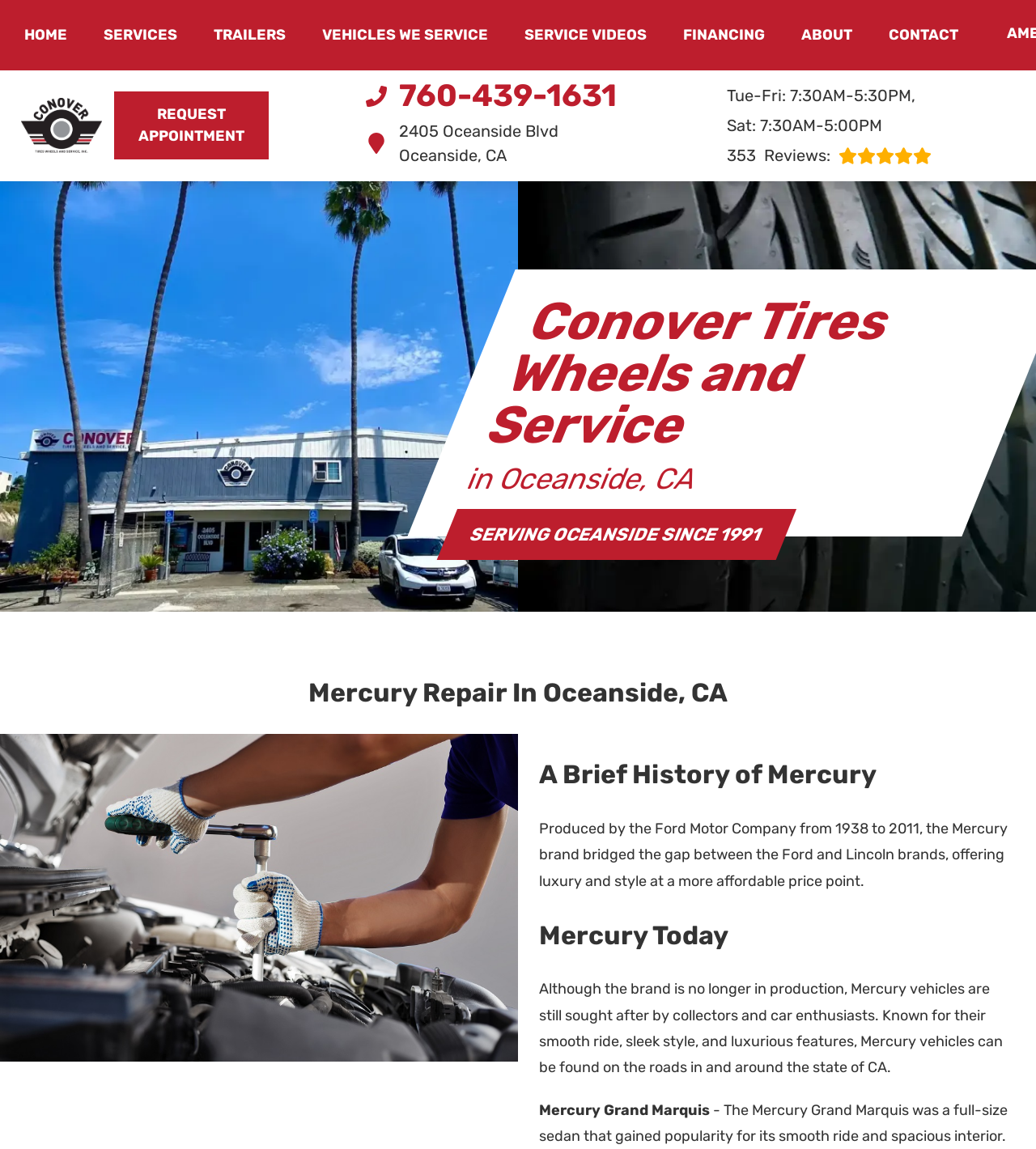What is the name of the smog test certification offered by the center?
Identify the answer in the screenshot and reply with a single word or phrase.

STAR Certified Smog Test